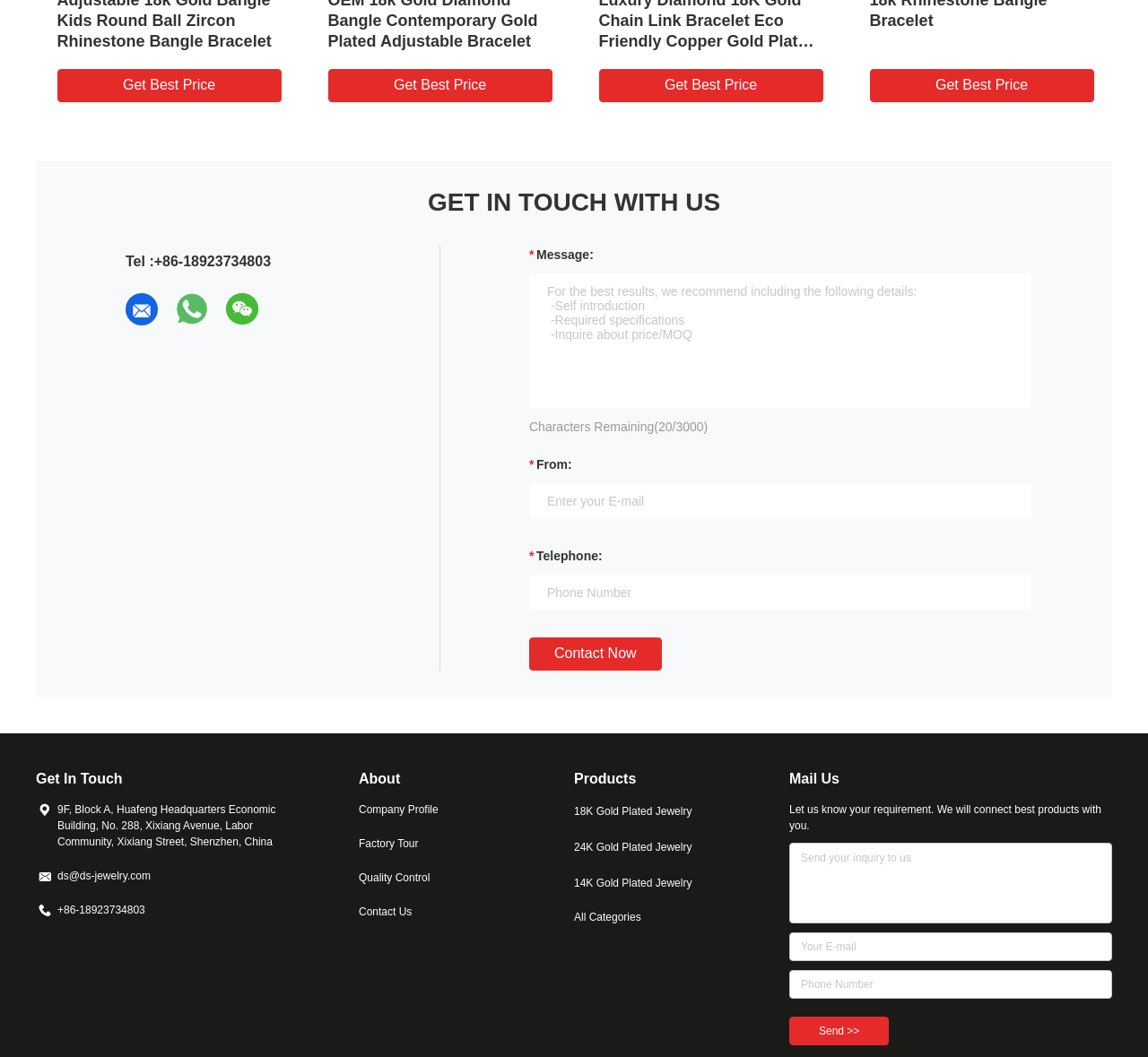Give a concise answer using one word or a phrase to the following question:
What is the purpose of the 'Contact Now' button?

Send inquiry